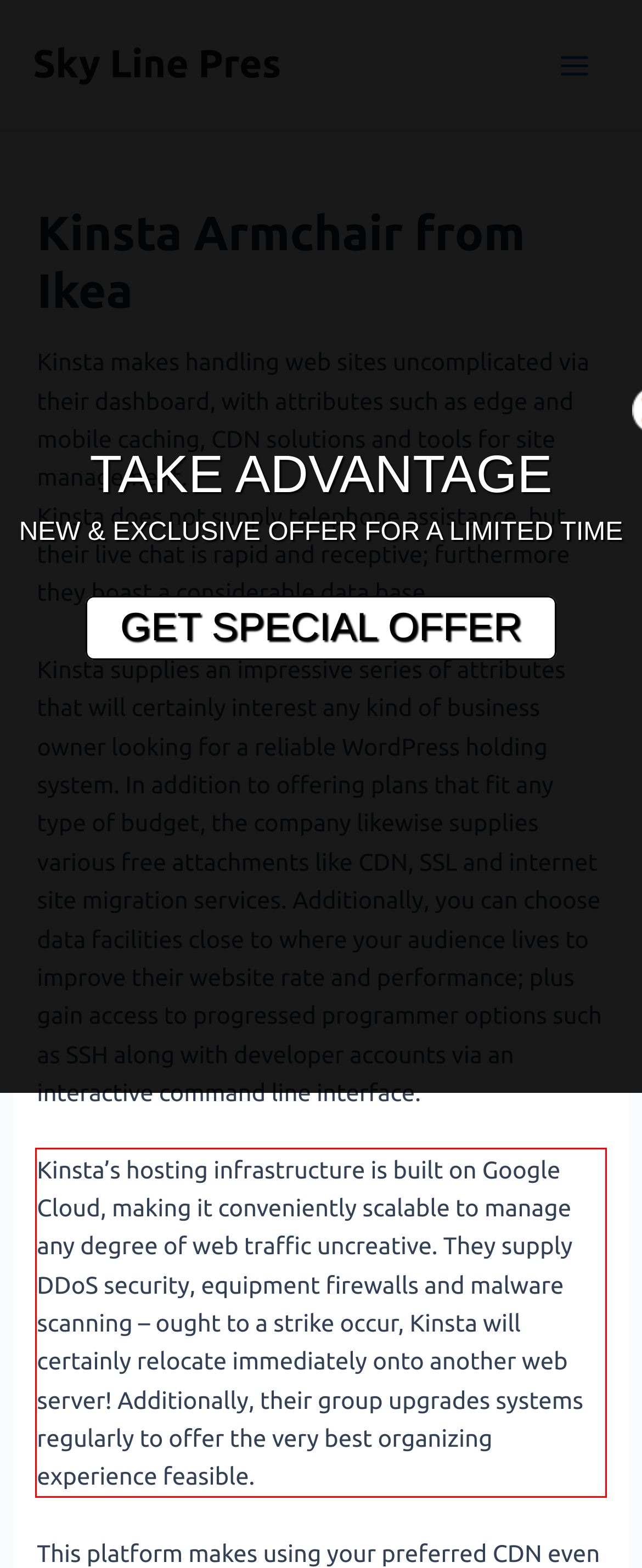Locate the red bounding box in the provided webpage screenshot and use OCR to determine the text content inside it.

Kinsta’s hosting infrastructure is built on Google Cloud, making it conveniently scalable to manage any degree of web traffic uncreative. They supply DDoS security, equipment firewalls and malware scanning – ought to a strike occur, Kinsta will certainly relocate immediately onto another web server! Additionally, their group upgrades systems regularly to offer the very best organizing experience feasible.